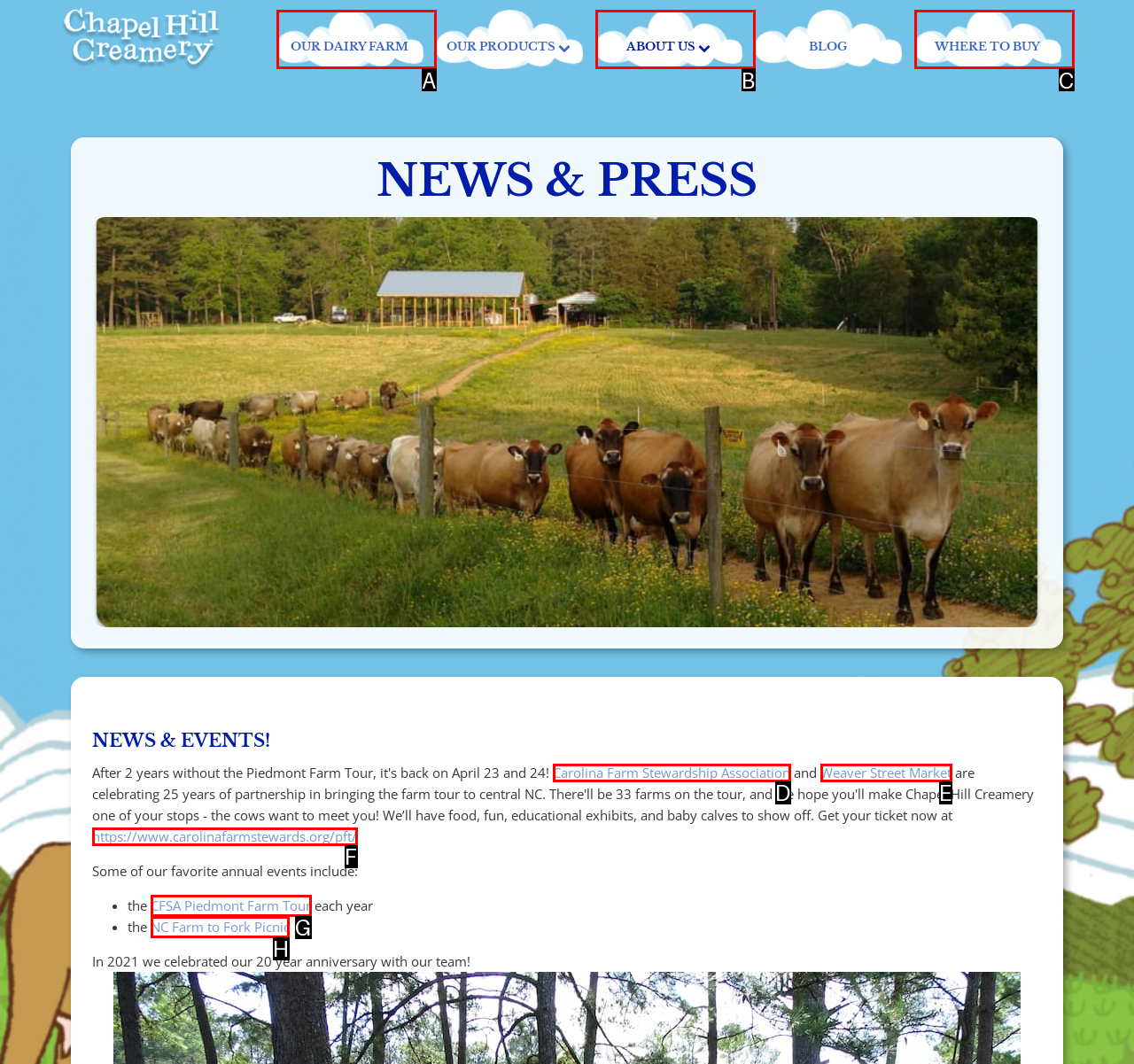Select the correct option from the given choices to perform this task: check out NC Farm to Fork Picnic. Provide the letter of that option.

H